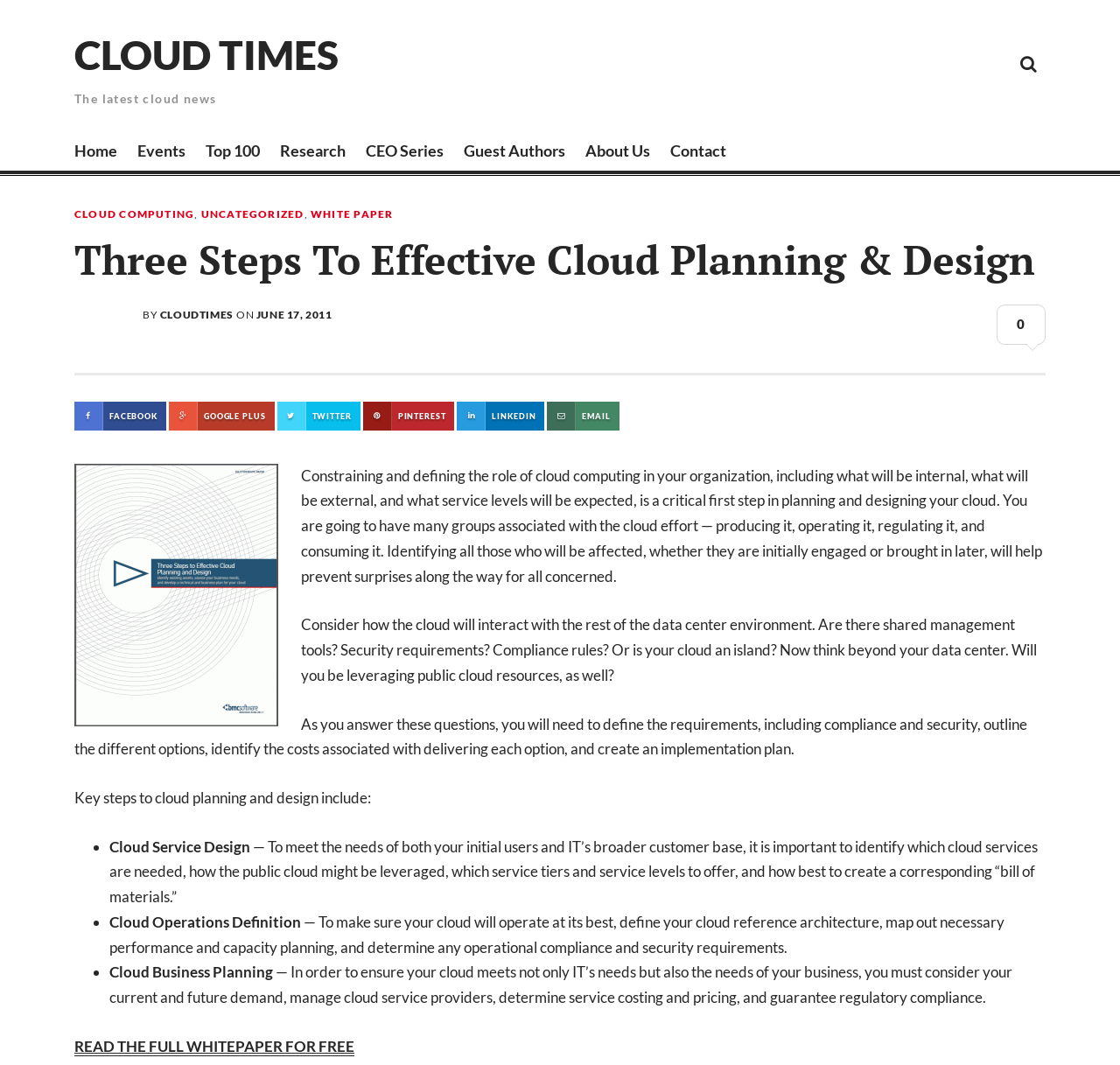Find the bounding box coordinates of the element you need to click on to perform this action: 'Visit the 'Home' page'. The coordinates should be represented by four float values between 0 and 1, in the format [left, top, right, bottom].

[0.066, 0.123, 0.105, 0.164]